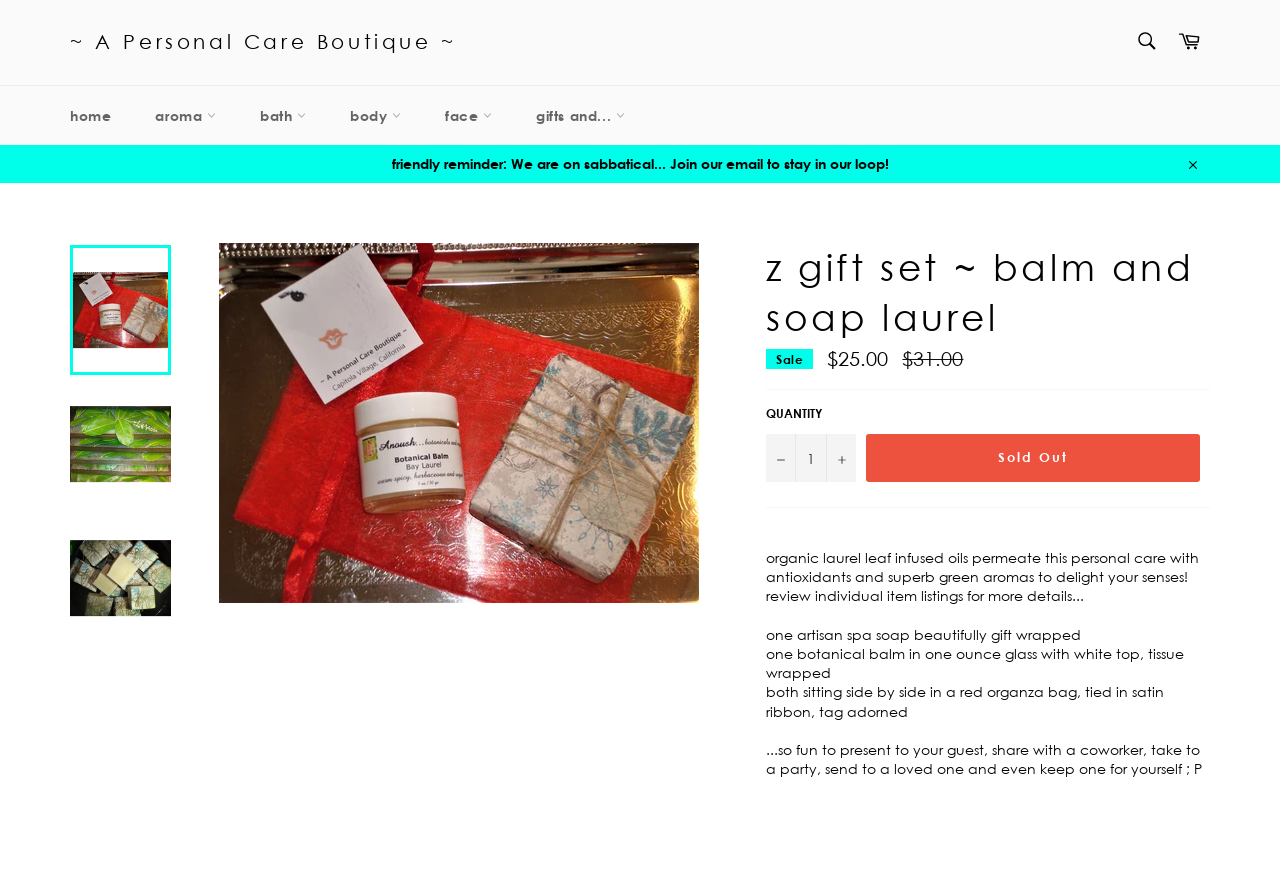Reply to the question with a brief word or phrase: What is included in the gift set?

Soap and balm